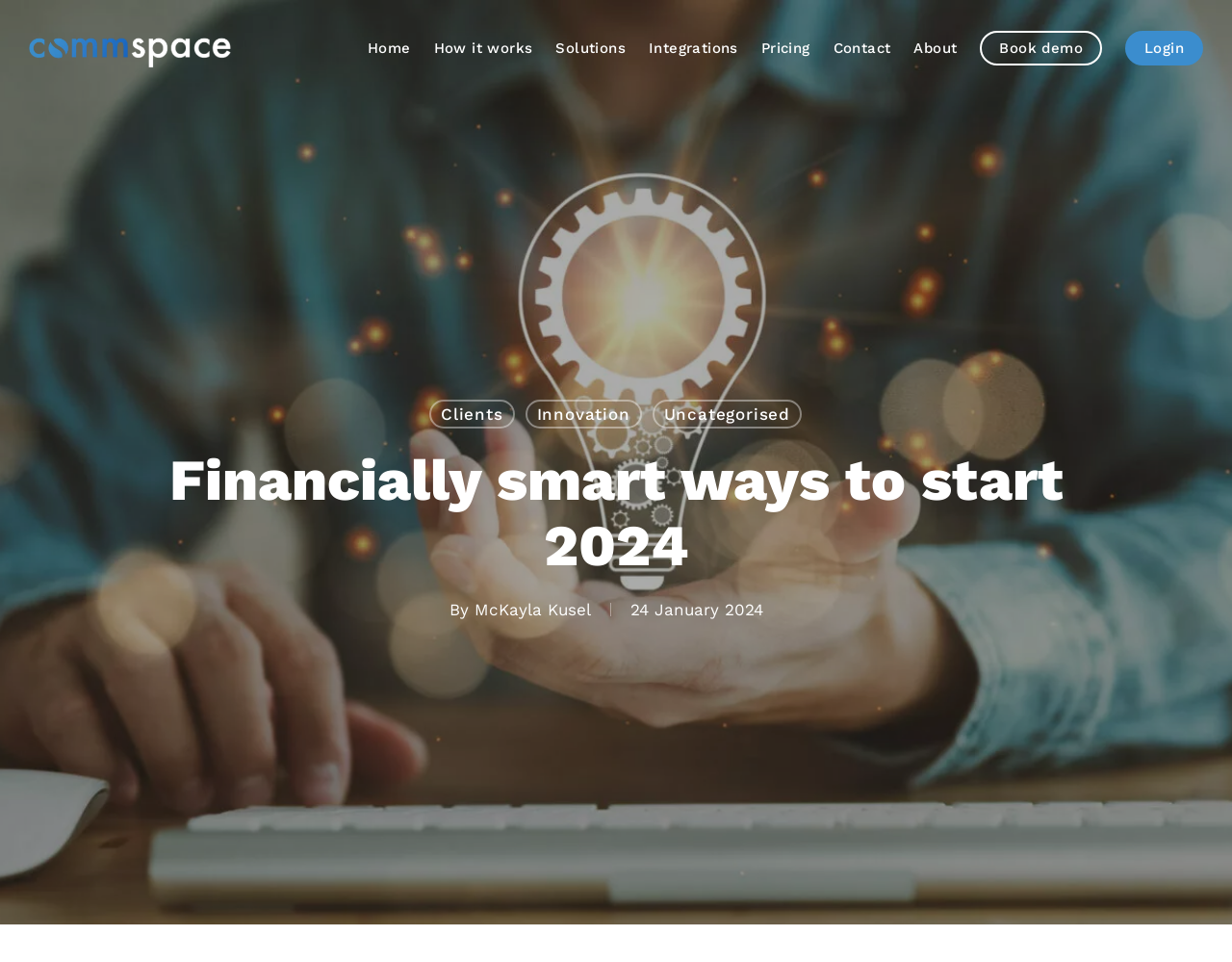Provide the bounding box coordinates of the HTML element this sentence describes: "McKayla Kusel". The bounding box coordinates consist of four float numbers between 0 and 1, i.e., [left, top, right, bottom].

[0.385, 0.624, 0.48, 0.644]